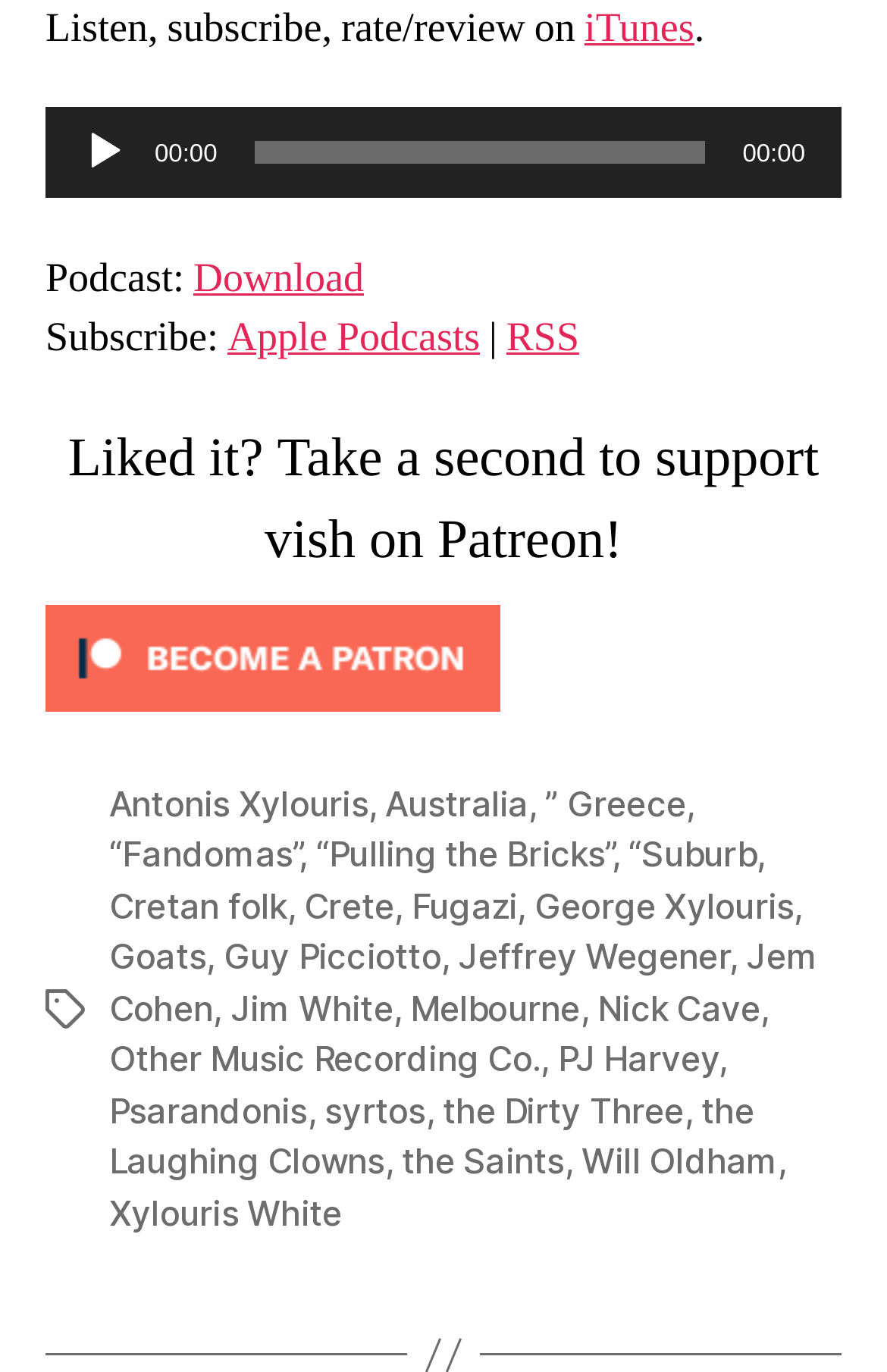Please determine the bounding box coordinates for the UI element described as: "Nick Cave".

[0.674, 0.719, 0.858, 0.75]